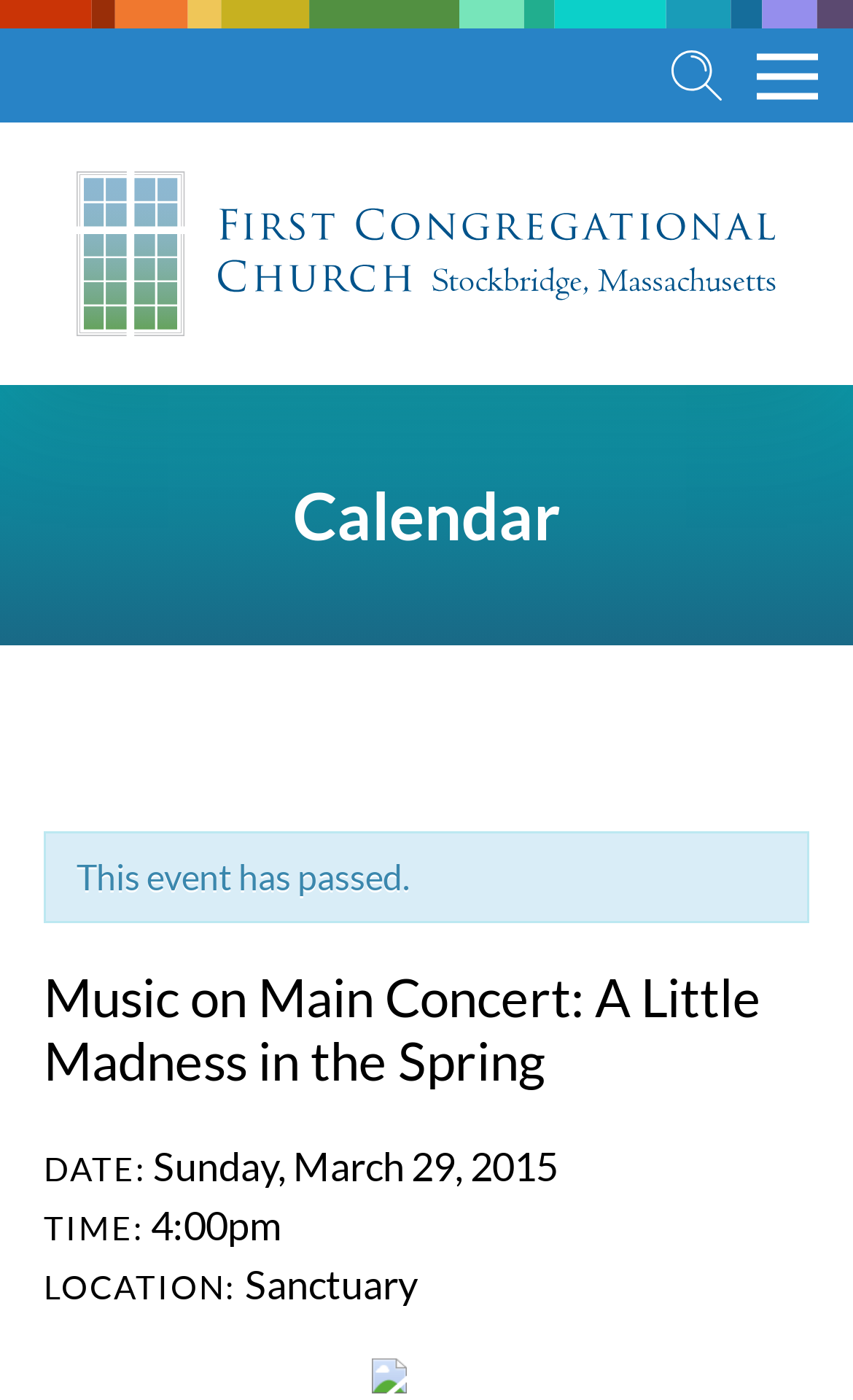Look at the image and give a detailed response to the following question: What is the location of the concert?

I inferred this answer by looking at the StaticText 'LOCATION:' and 'Sanctuary' which are adjacent to each other, suggesting that Sanctuary is the location of the concert.